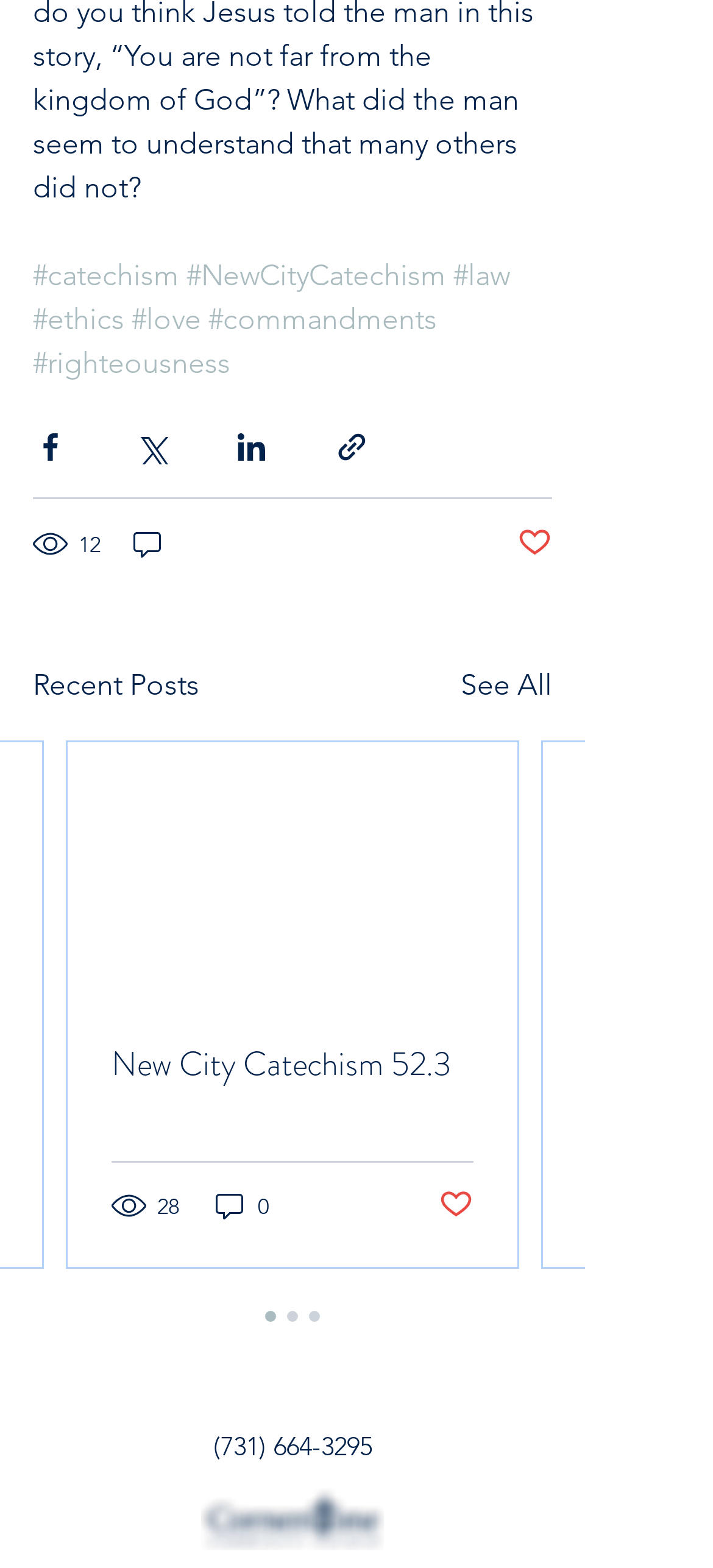How many social media sharing options are available?
Could you give a comprehensive explanation in response to this question?

I counted the number of social media sharing buttons, which are 'Share via Facebook', 'Share via Twitter', 'Share via LinkedIn', and 'Share via link', and found that there are 4 options.